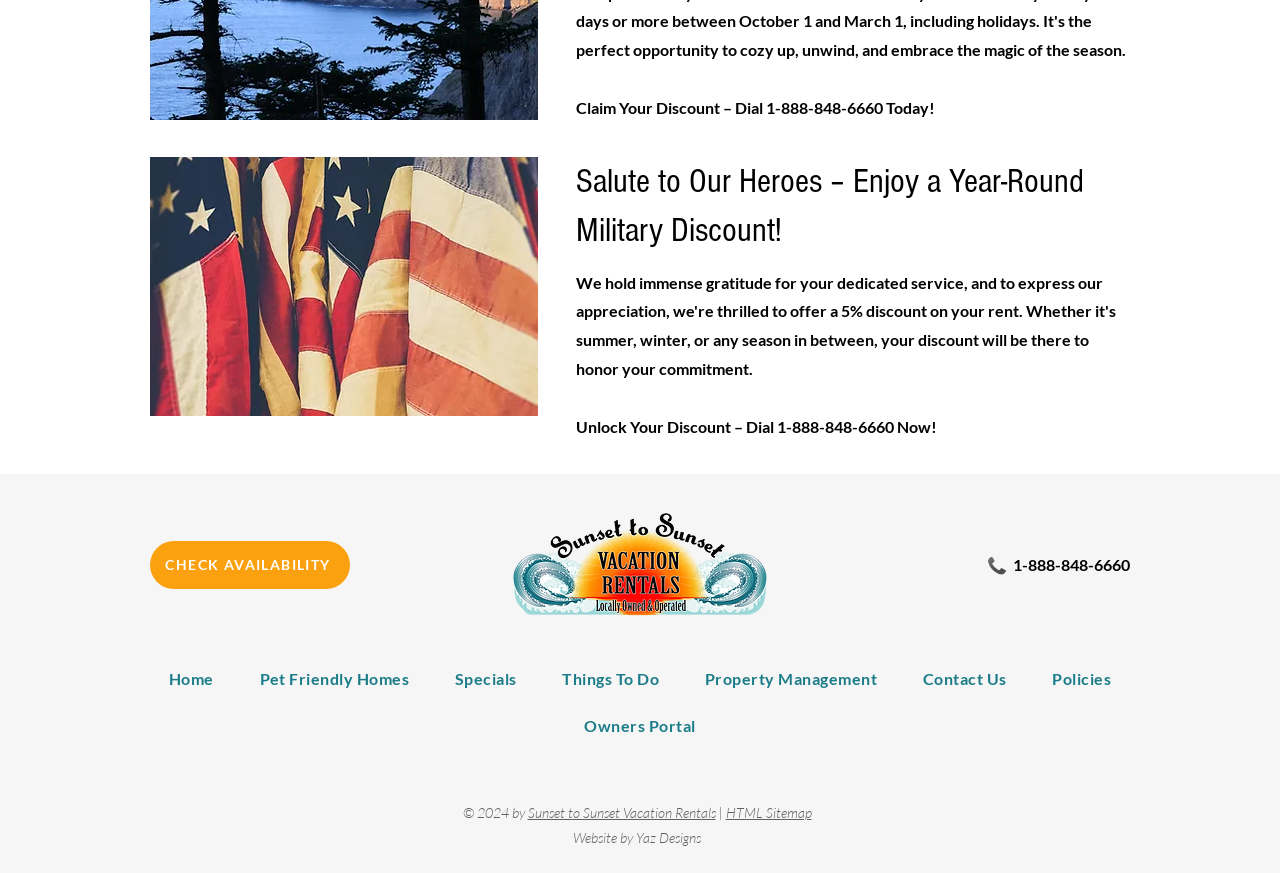Can you specify the bounding box coordinates for the region that should be clicked to fulfill this instruction: "Check availability".

[0.117, 0.619, 0.273, 0.674]